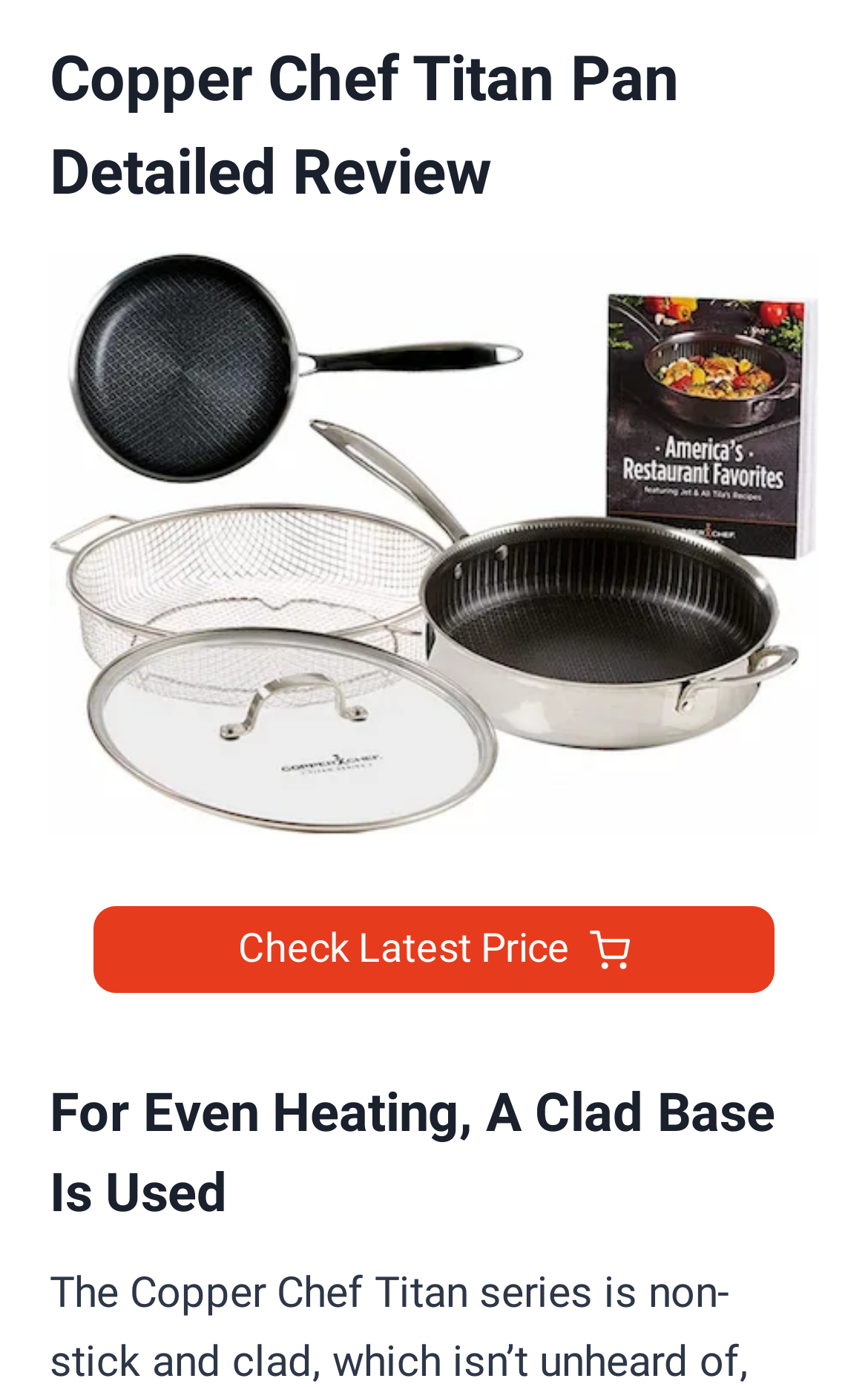Can you specify the bounding box coordinates of the area that needs to be clicked to fulfill the following instruction: "Click on 'Cleaning: The PTFE Cook Surface Allows For Good Food Release'"?

[0.175, 0.095, 0.898, 0.181]